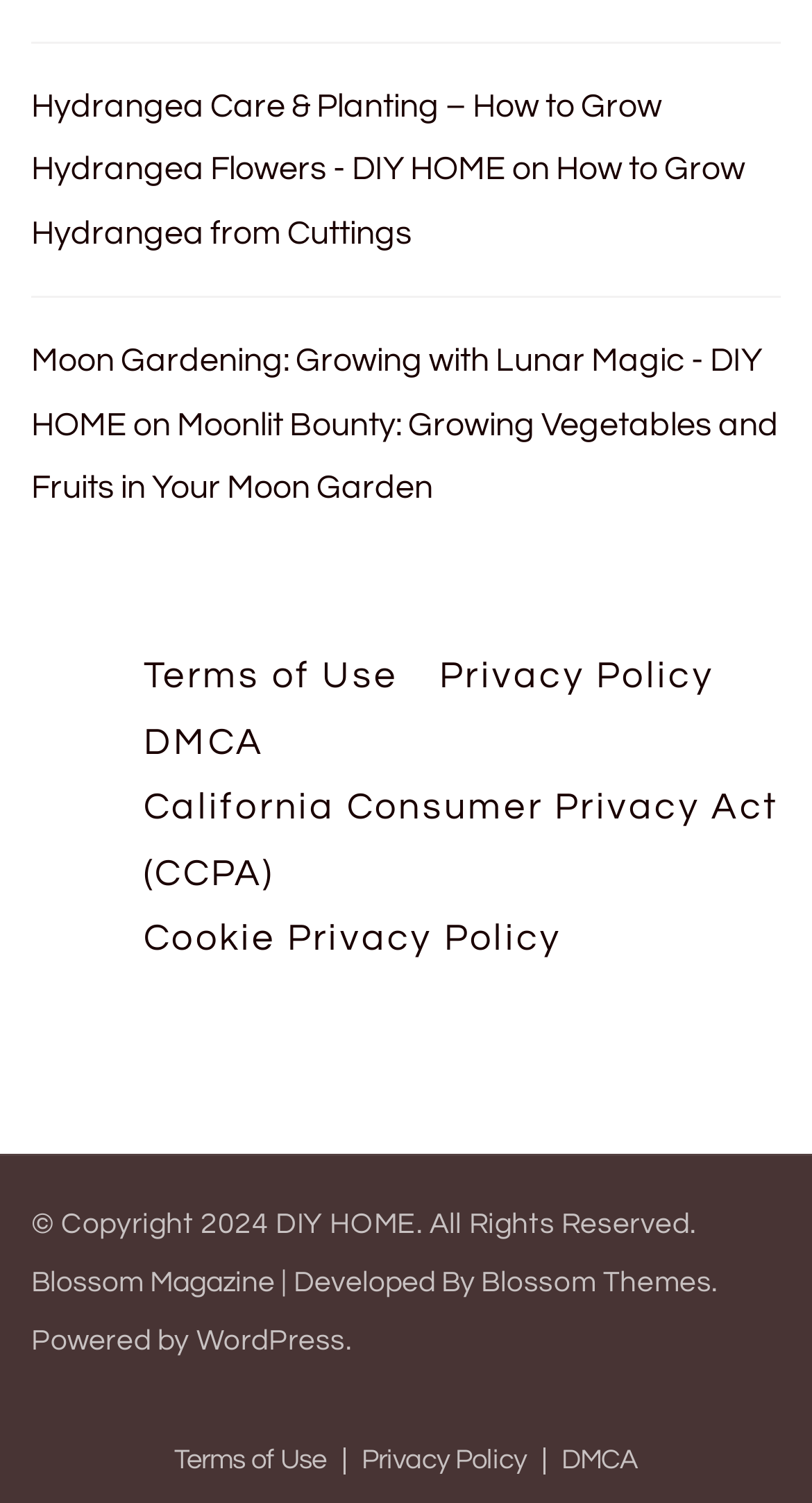Could you specify the bounding box coordinates for the clickable section to complete the following instruction: "visit WordPress website"?

[0.242, 0.882, 0.426, 0.902]